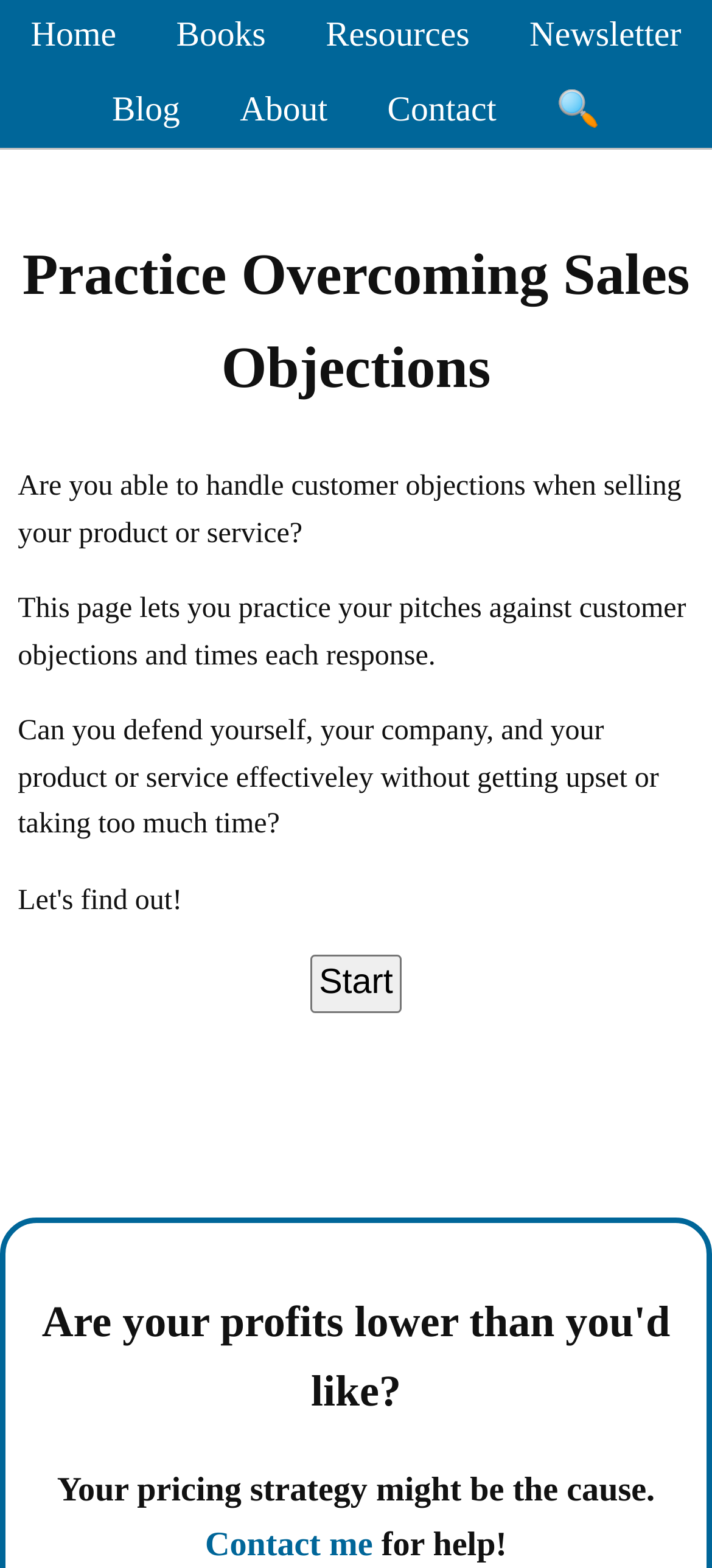How can users get in touch with the author?
Please provide a comprehensive answer based on the visual information in the image.

The 'Contact me' link is provided at the bottom of the webpage, allowing users to reach out to the author directly, likely to discuss their concerns or questions about overcoming sales objections.